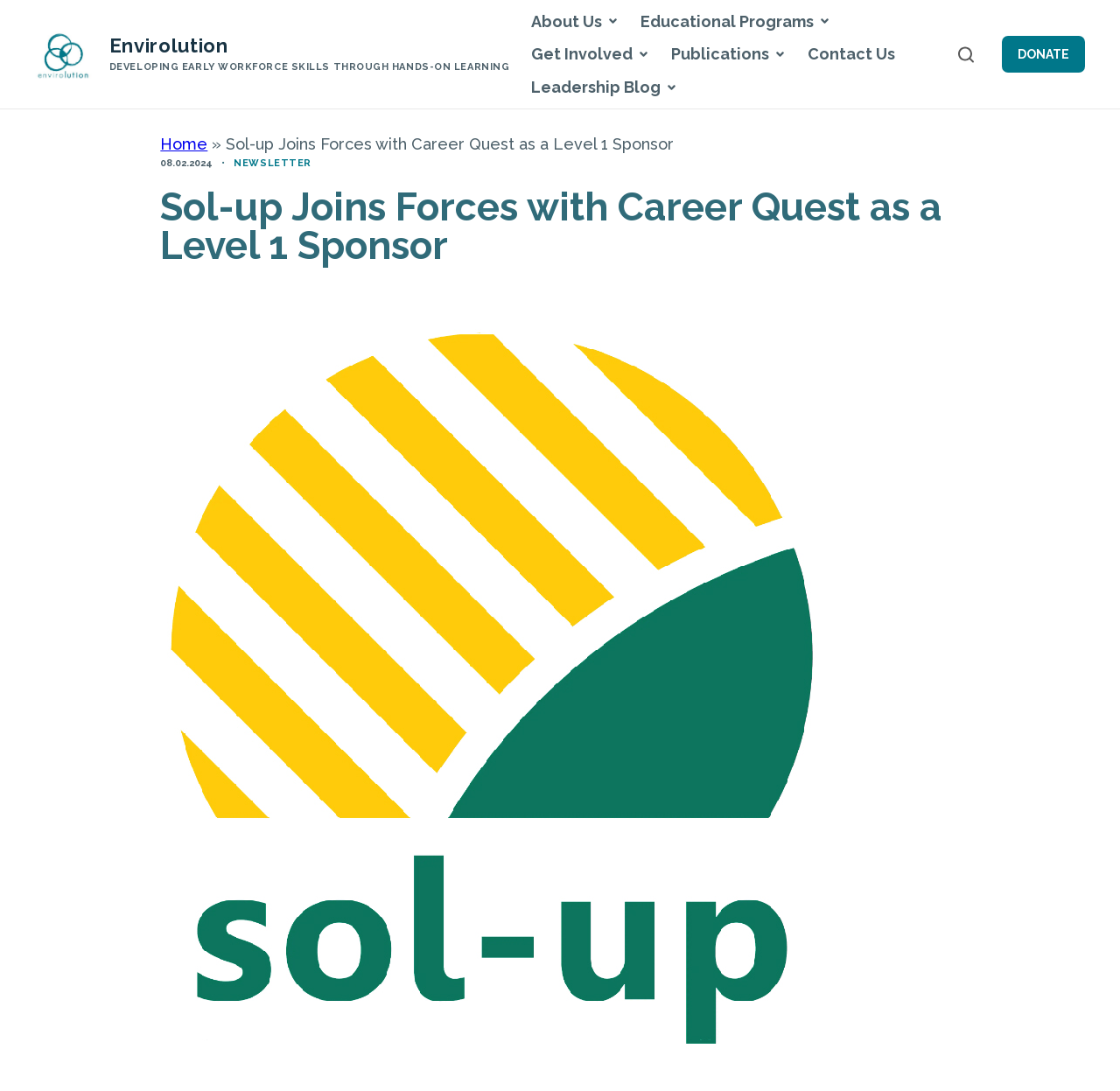Please specify the bounding box coordinates for the clickable region that will help you carry out the instruction: "Go to the 'Home' page".

[0.143, 0.123, 0.185, 0.14]